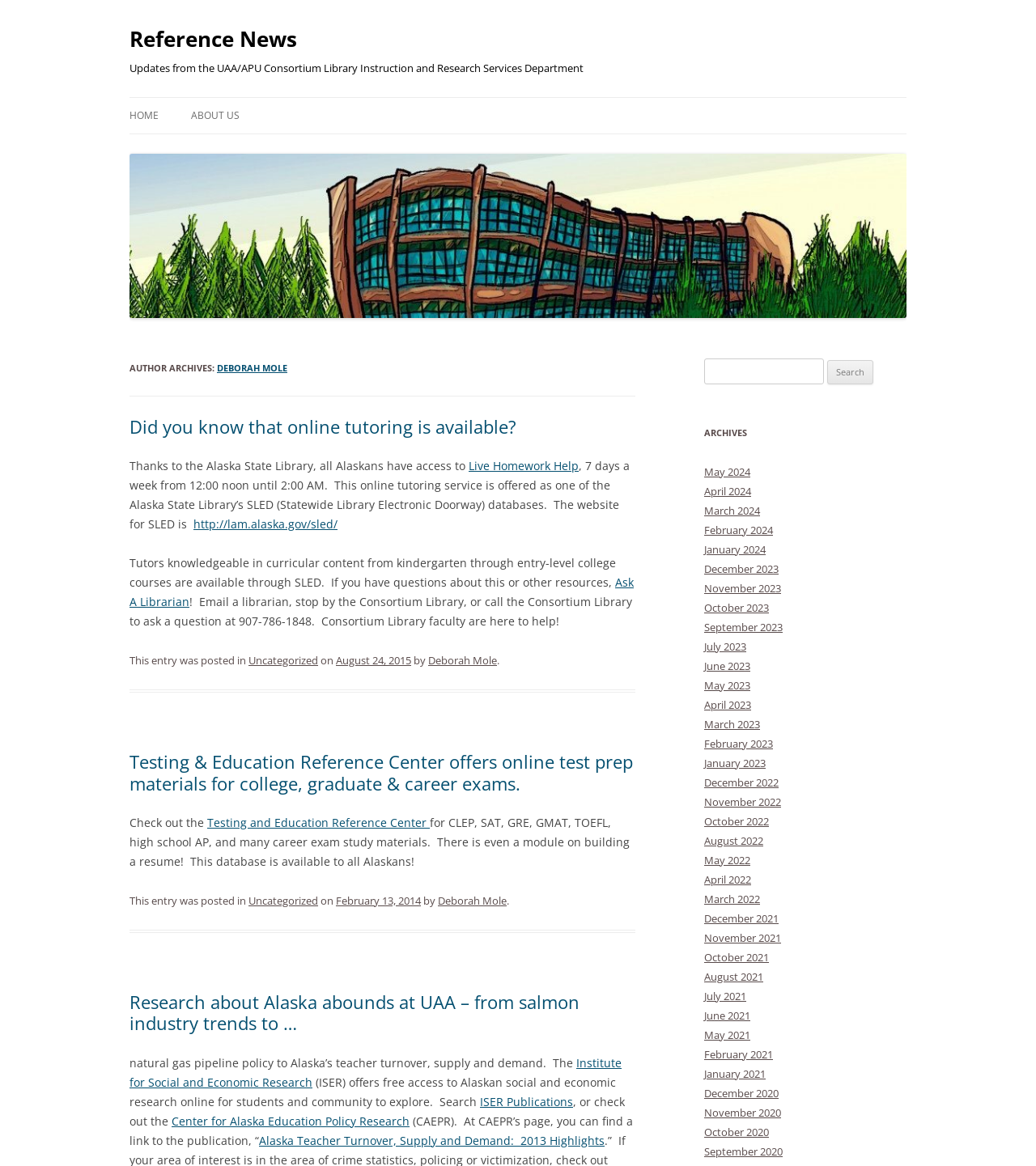Give a one-word or short phrase answer to this question: 
What is the purpose of the search box?

To search for content